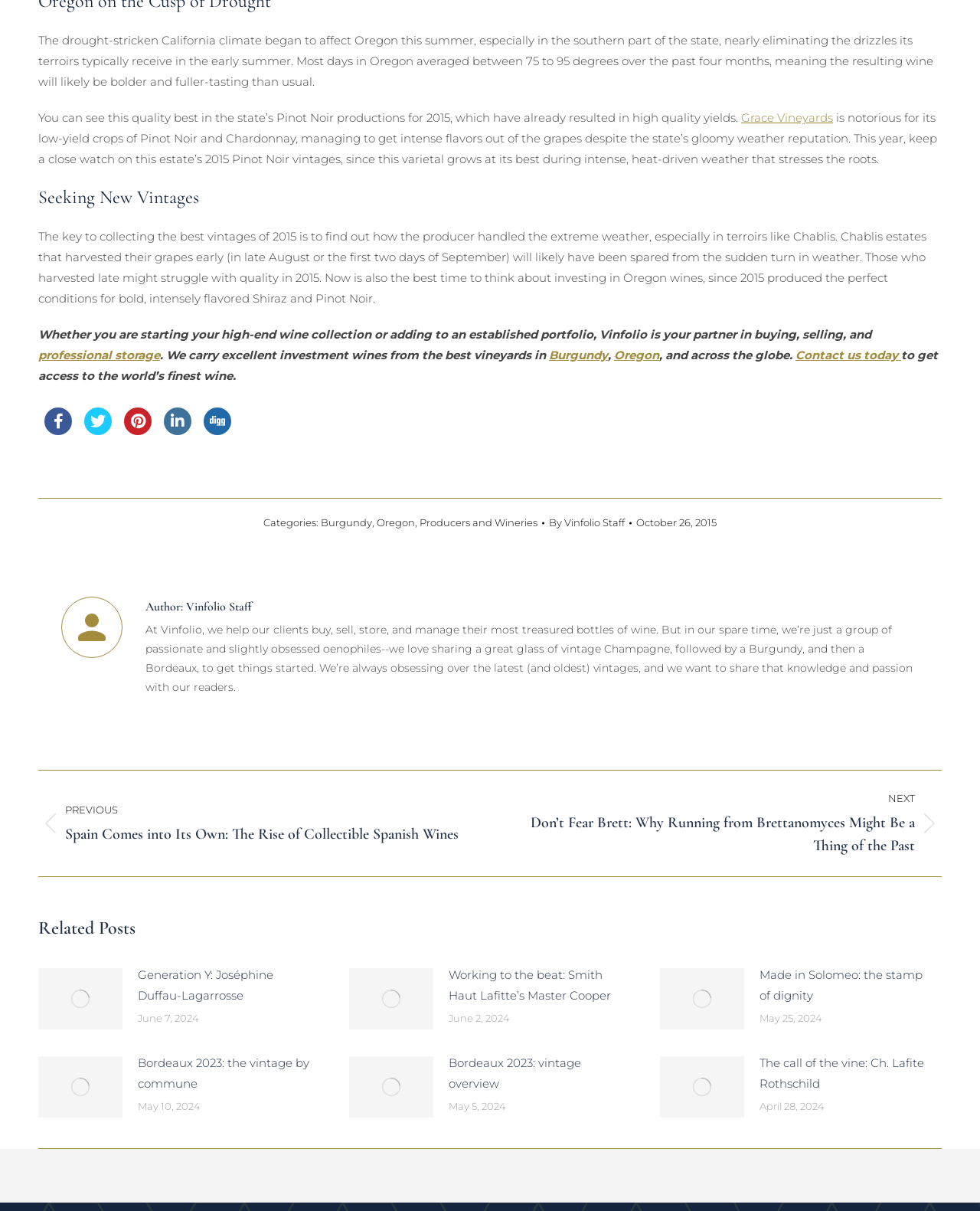Respond to the question with just a single word or phrase: 
What type of wine is mentioned as being suitable for intense, heat-driven weather?

Shiraz and Pinot Noir